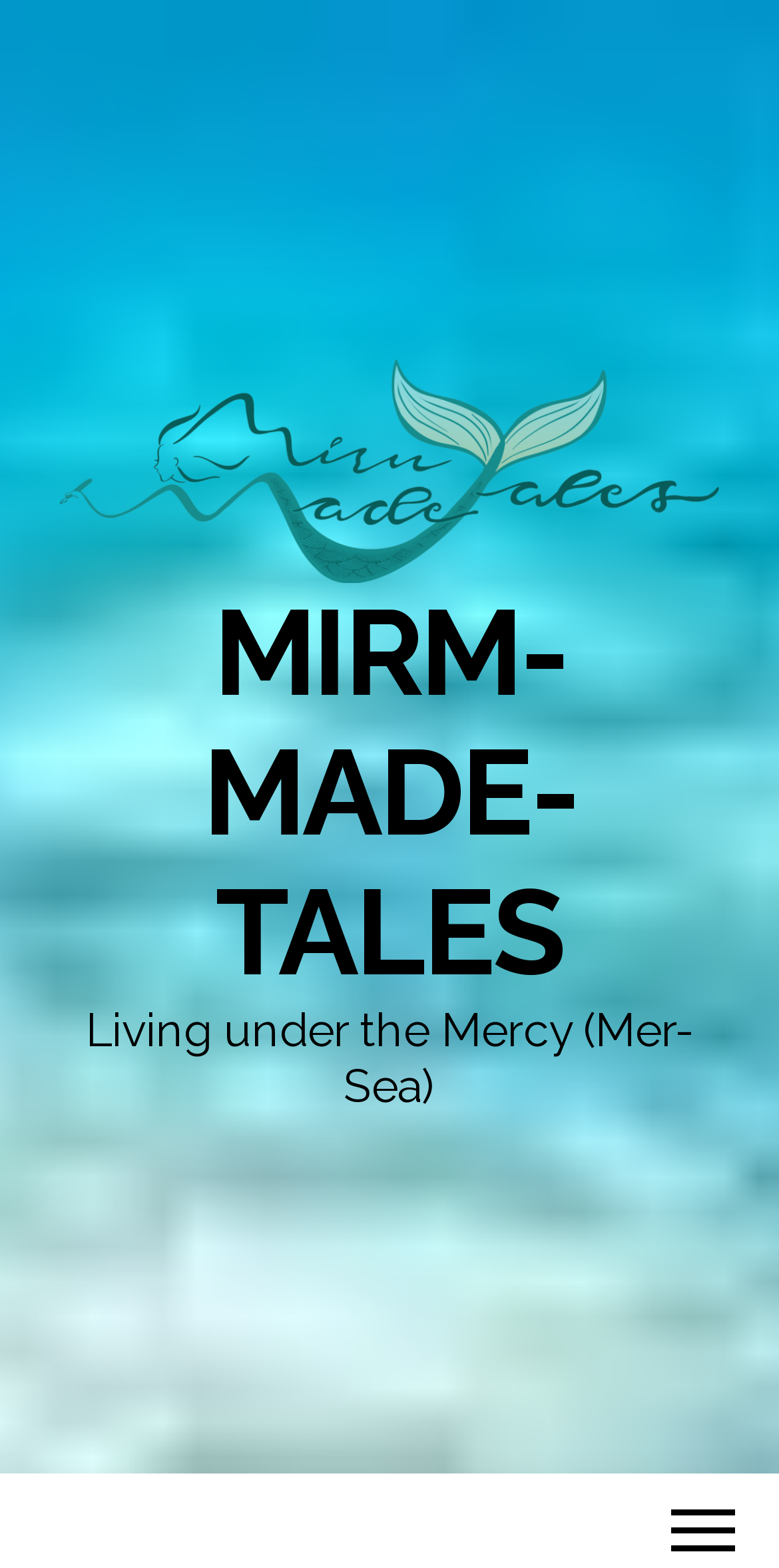Determine the bounding box coordinates of the UI element that matches the following description: "alt="Mirm-Made-Tales"". The coordinates should be four float numbers between 0 and 1 in the format [left, top, right, bottom].

[0.077, 0.288, 0.923, 0.31]